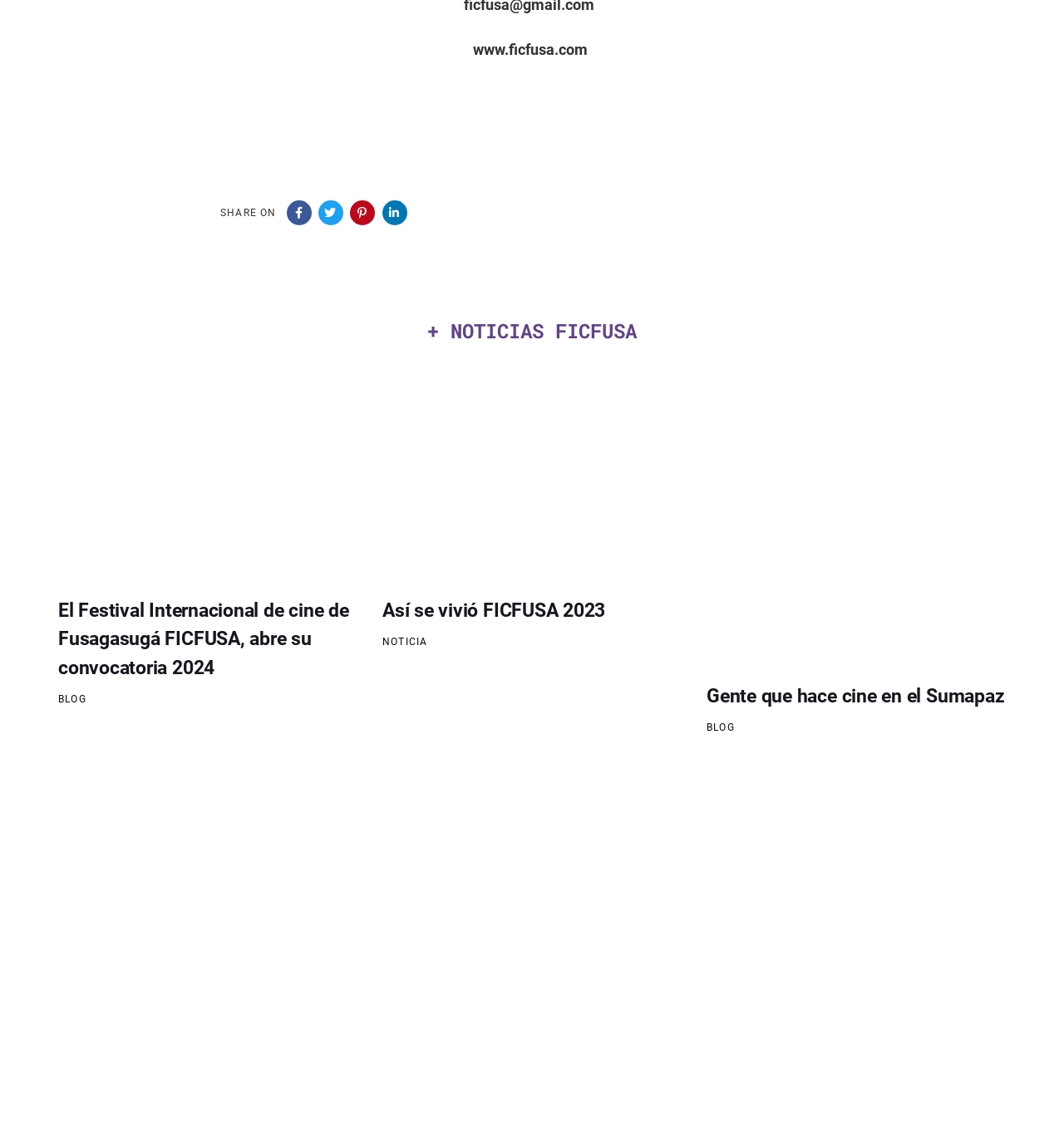Please find the bounding box coordinates of the element that needs to be clicked to perform the following instruction: "View Así se vivió FICFUSA 2023". The bounding box coordinates should be four float numbers between 0 and 1, represented as [left, top, right, bottom].

[0.359, 0.522, 0.569, 0.542]